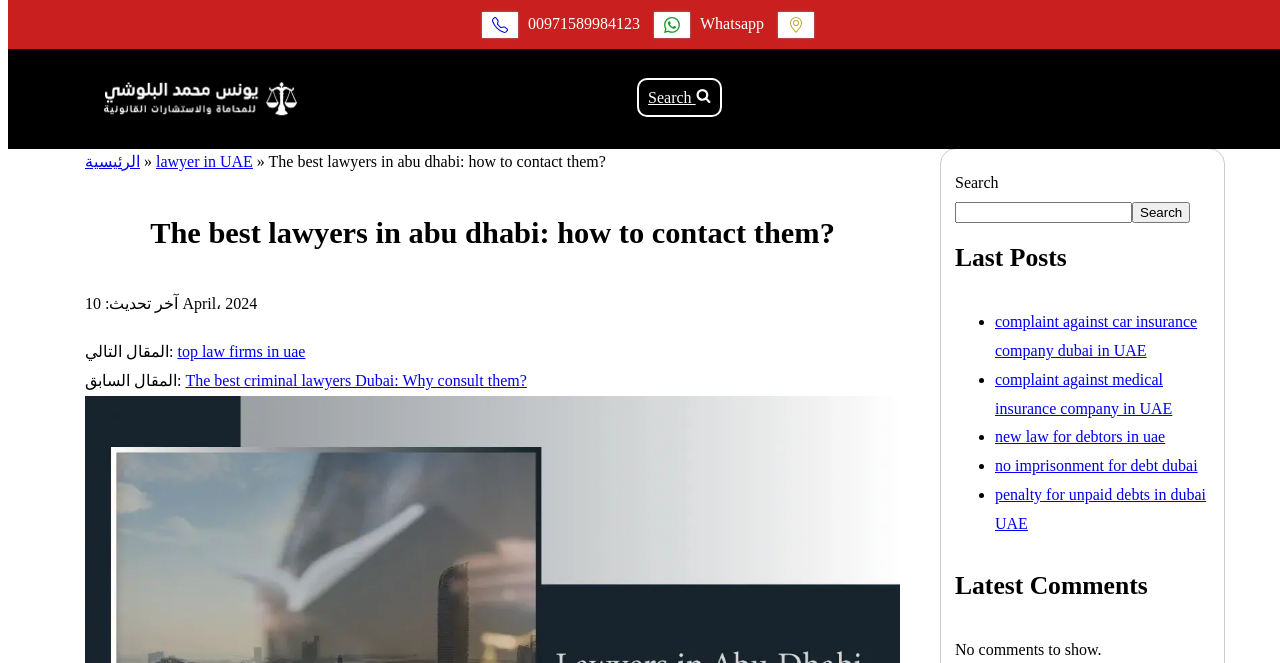Identify and provide the bounding box for the element described by: "Whatsapp".

[0.503, 0.023, 0.597, 0.048]